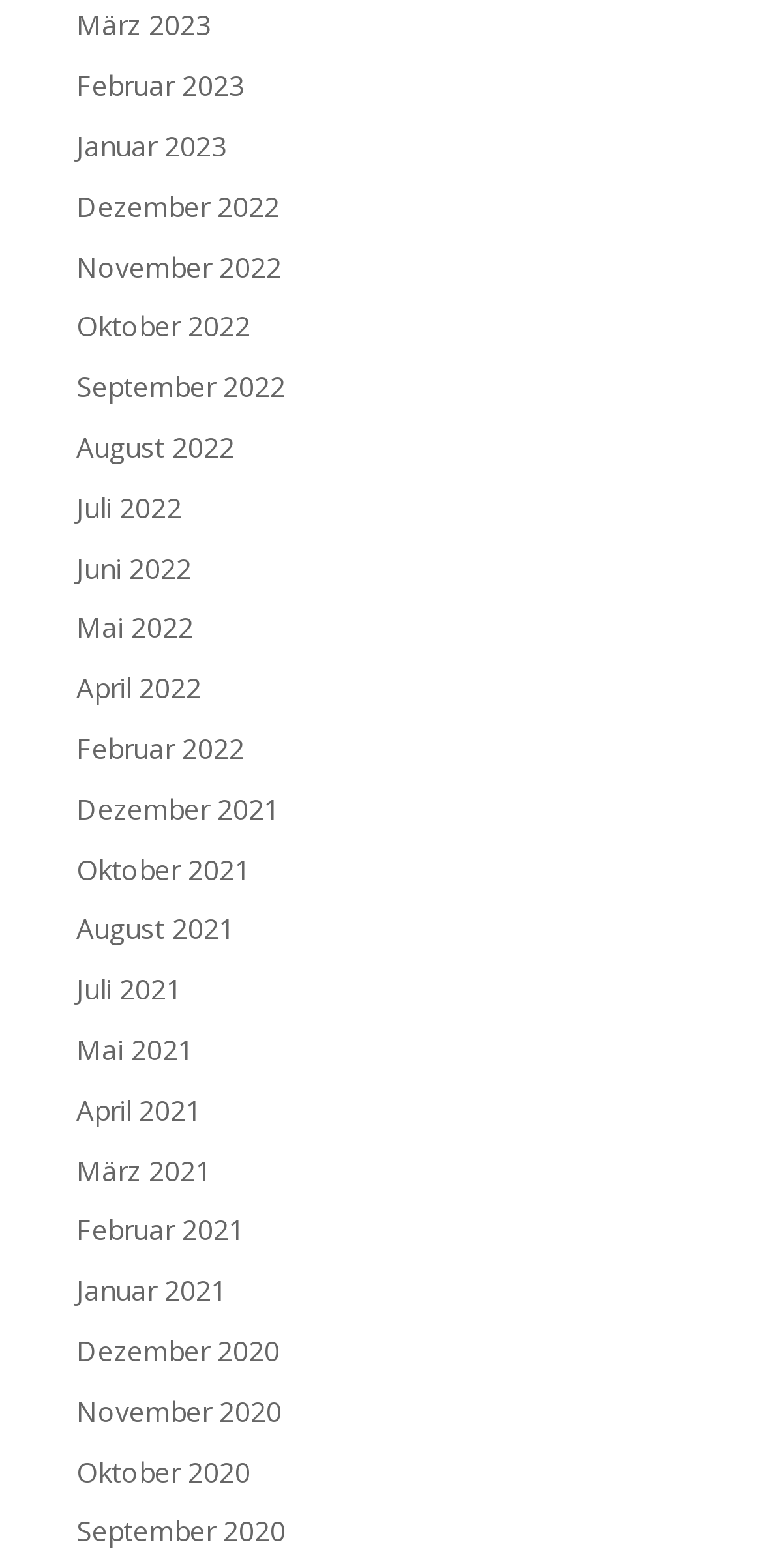Use a single word or phrase to respond to the question:
What is the earliest month listed?

Dezember 2020